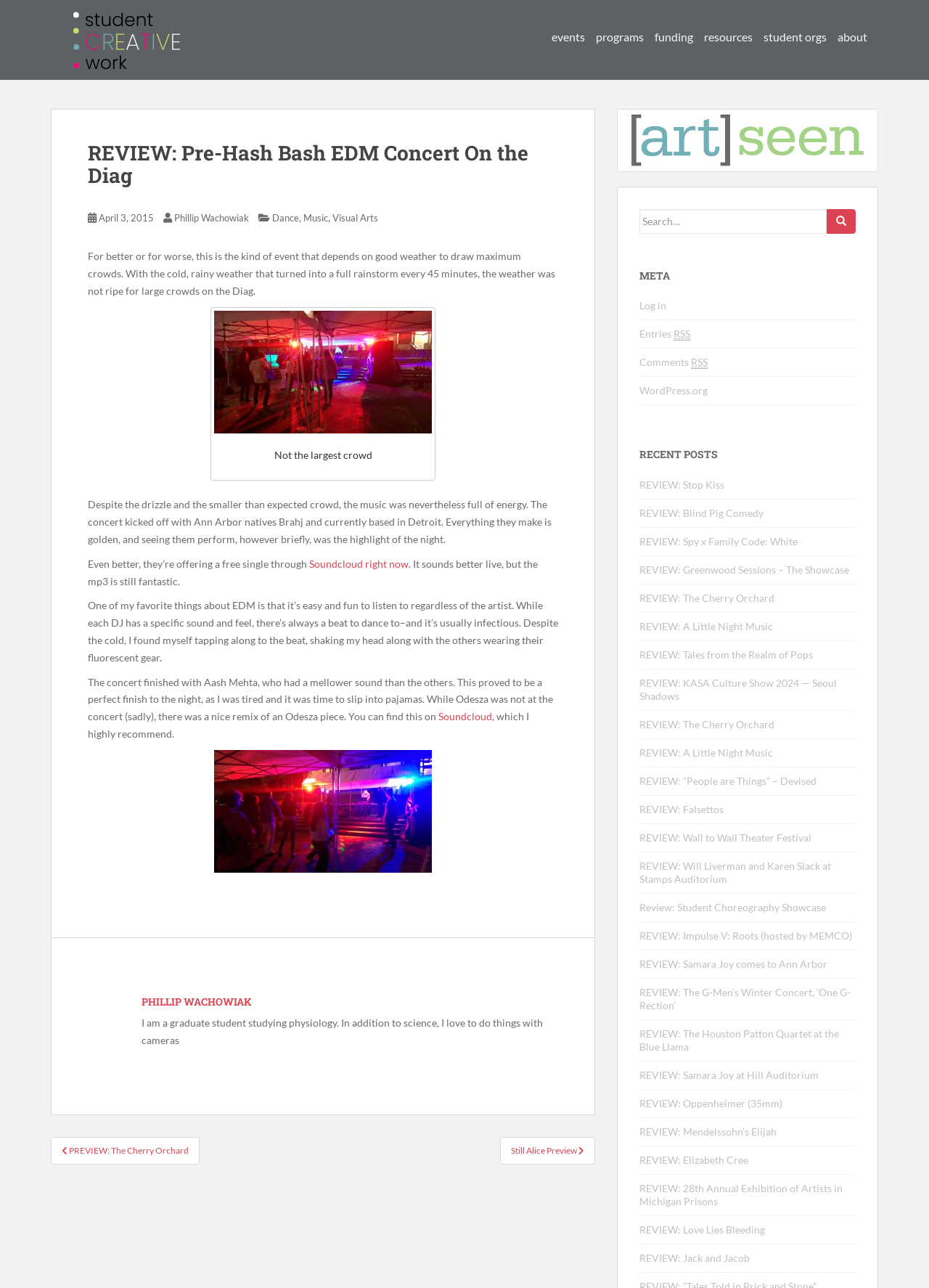Can you find the bounding box coordinates for the element to click on to achieve the instruction: "Log in to the website"?

[0.688, 0.232, 0.717, 0.242]